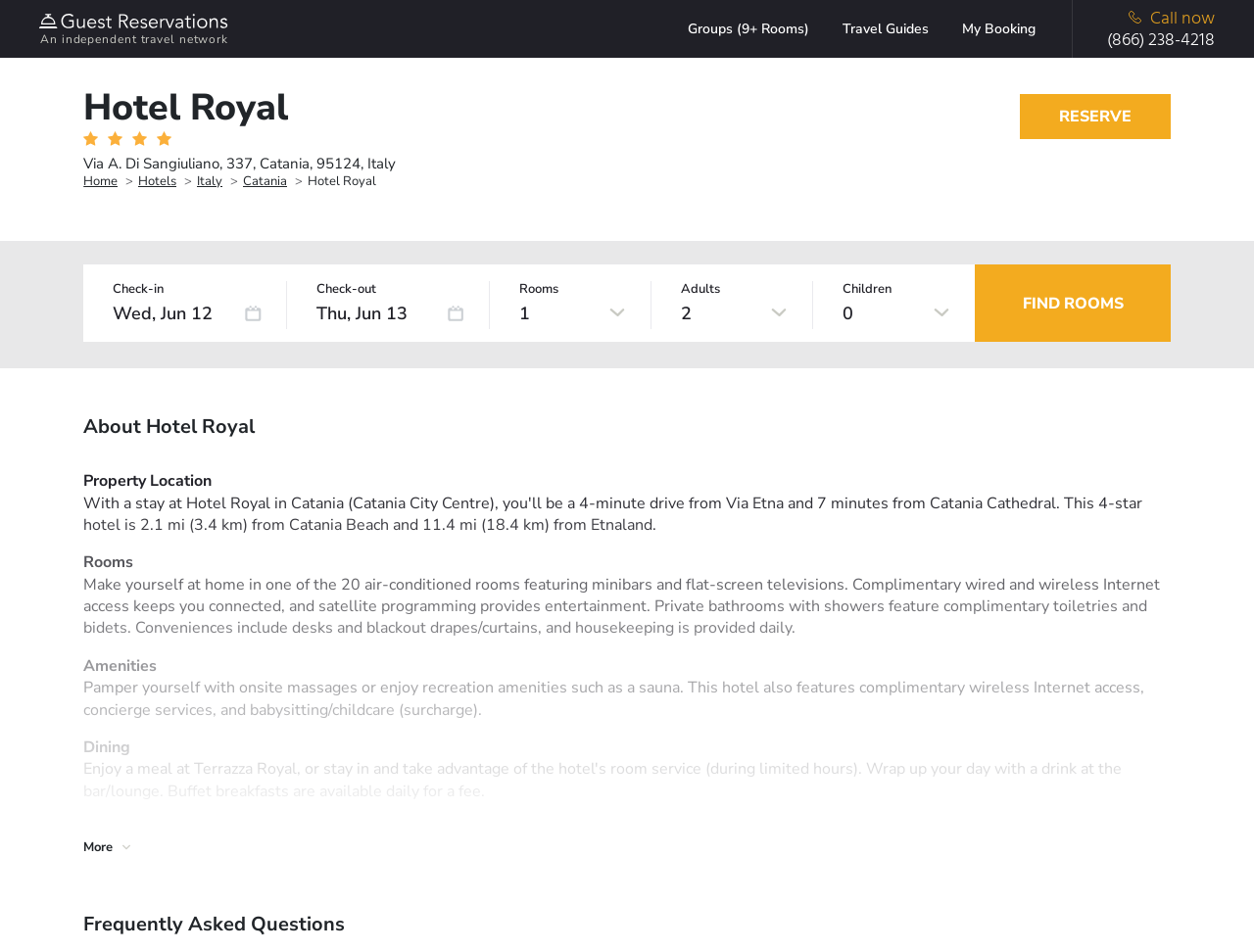Using the elements shown in the image, answer the question comprehensively: What is the check-in date?

The check-in date can be found in the static text element '06/12/2024' with bounding box coordinates [0.09, 0.317, 0.166, 0.342] inside the textbox element 'Check In:' with bounding box coordinates [0.09, 0.313, 0.228, 0.346].